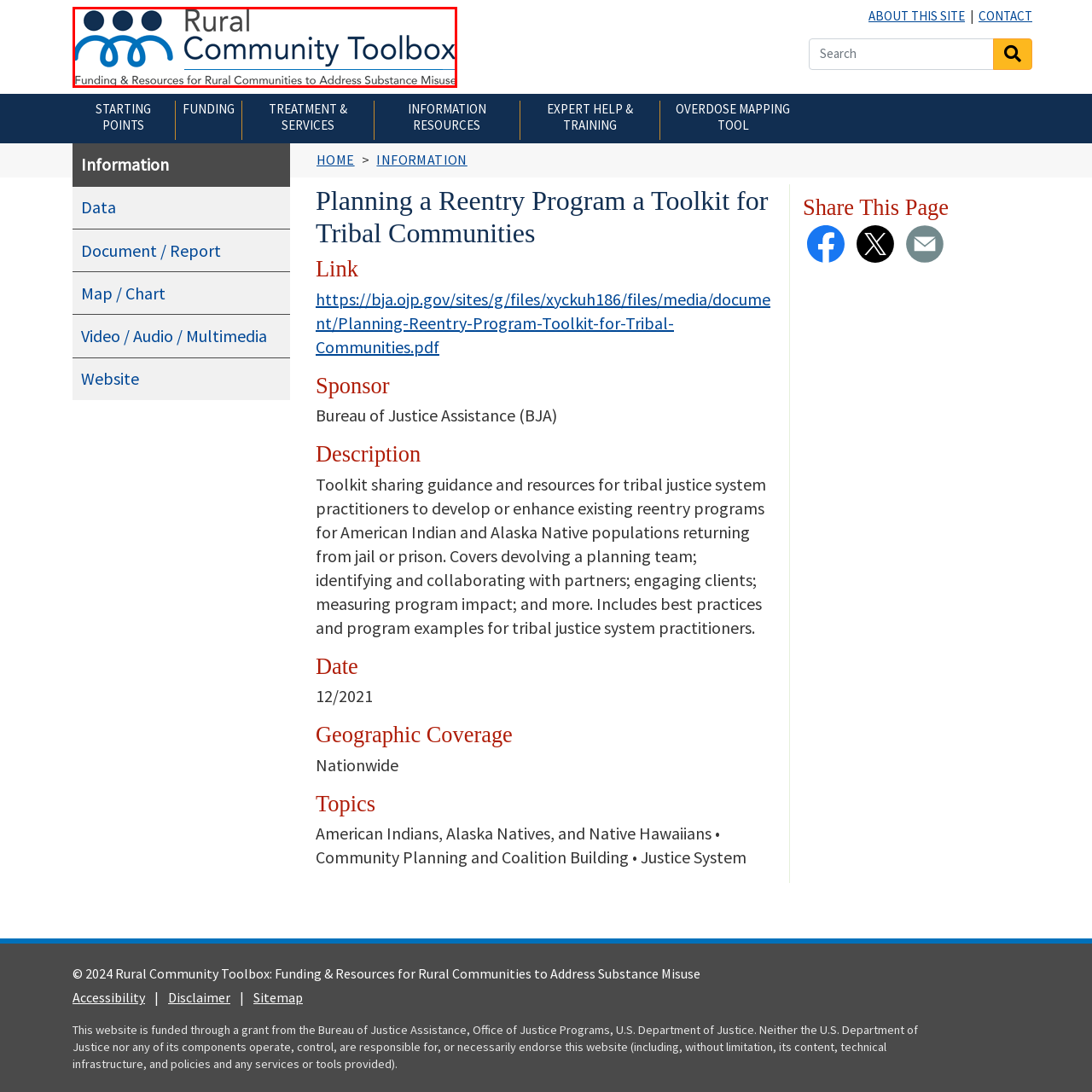Generate a detailed explanation of the image that is highlighted by the red box.

This image features the logo of the "Rural Community Toolbox," which emphasizes providing funding and resources specifically aimed at assisting rural communities in addressing substance misuse issues. The design includes a stylized depiction of three figures, symbolizing community support and collaboration. Below the logo, the tagline reads: "Funding & Resources for Rural Communities to Address Substance Misuse," which highlights the mission of the initiative to empower and equip communities in their efforts to combat substance-related challenges. This resource serves as a crucial tool for community leaders and practitioners seeking to implement effective strategies for substance misuse prevention and recovery.